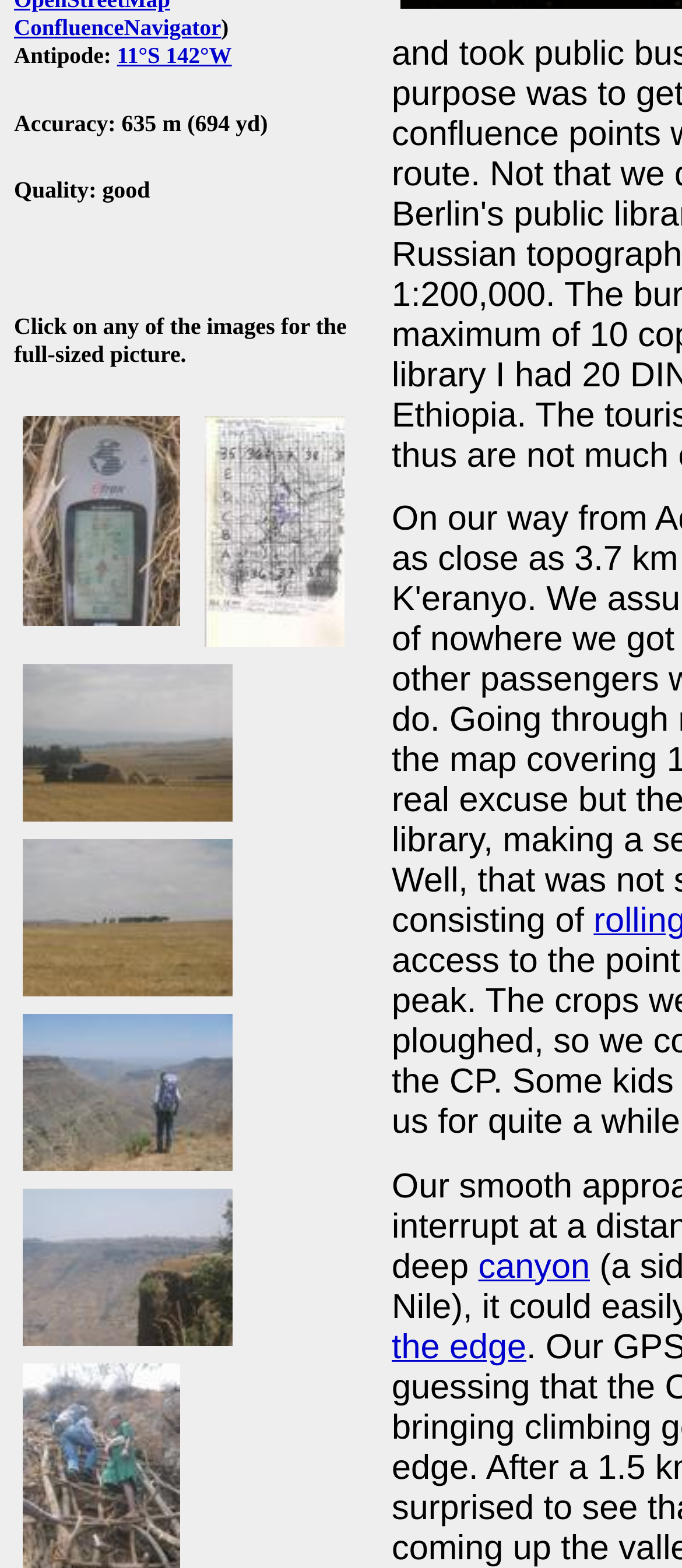Locate the bounding box of the UI element defined by this description: "the edge". The coordinates should be given as four float numbers between 0 and 1, formatted as [left, top, right, bottom].

[0.574, 0.847, 0.772, 0.871]